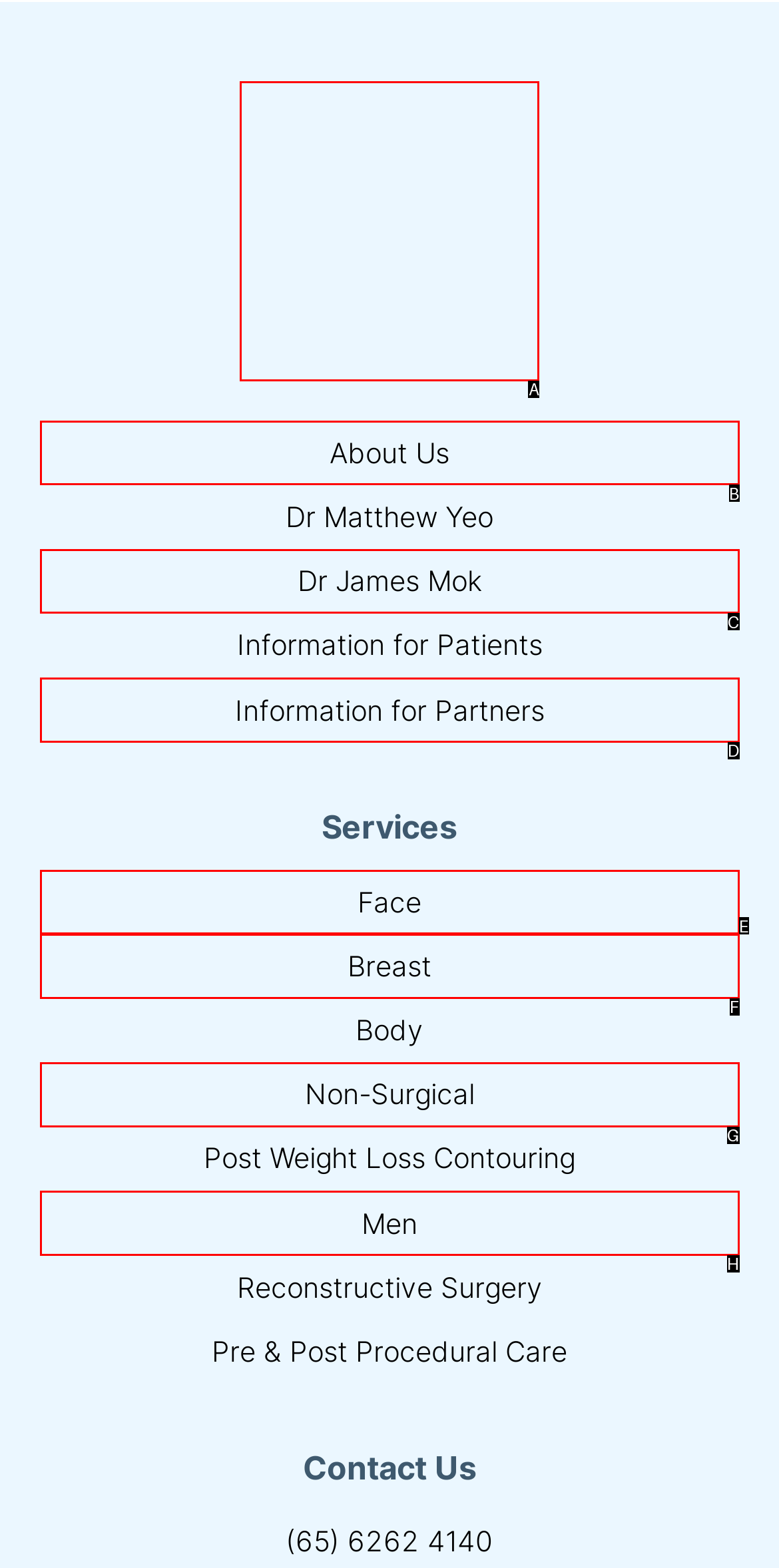Choose the HTML element to click for this instruction: click the logo Answer with the letter of the correct choice from the given options.

A